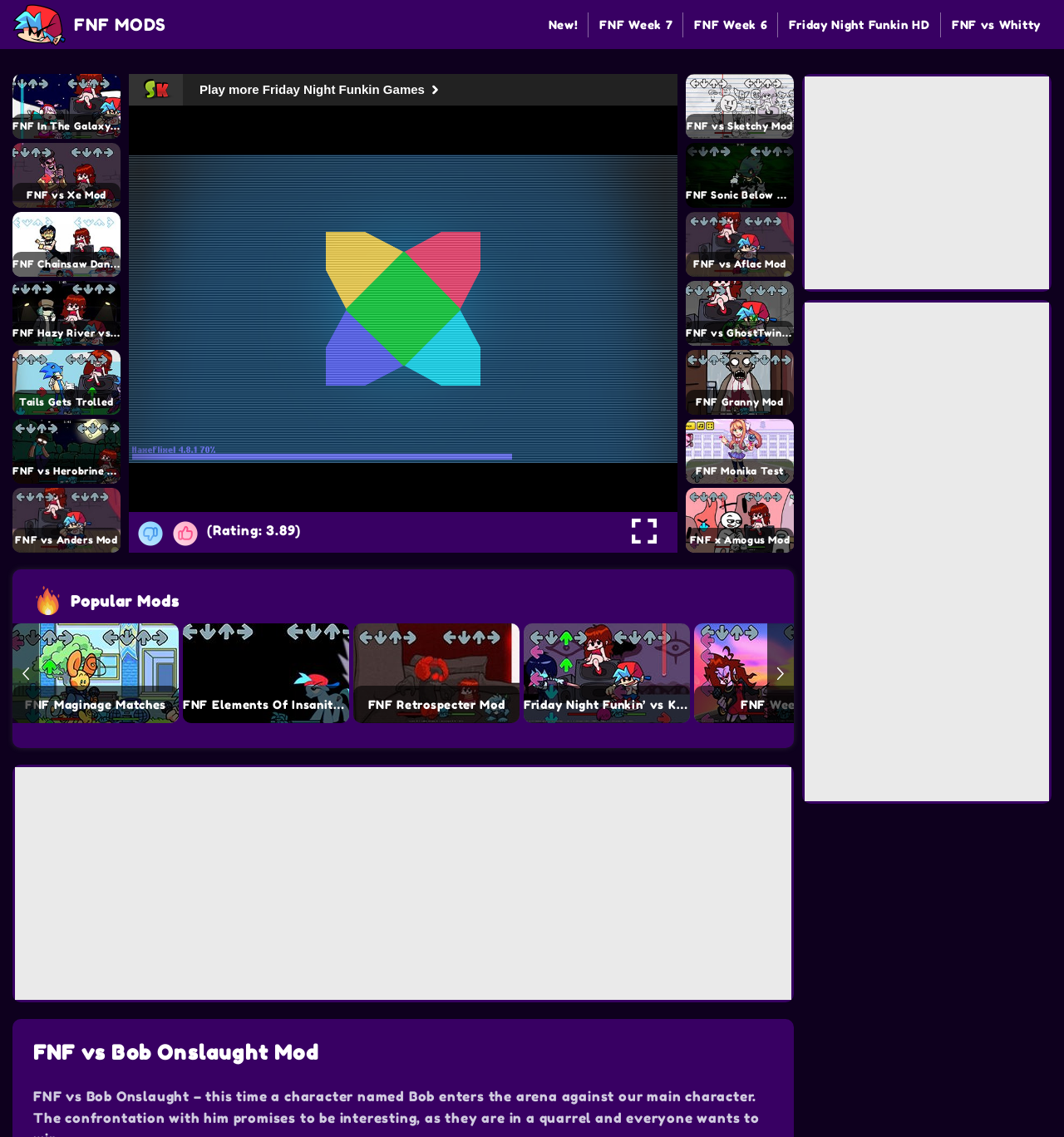Can you locate the main headline on this webpage and provide its text content?

FNF vs Bob Onslaught Mod